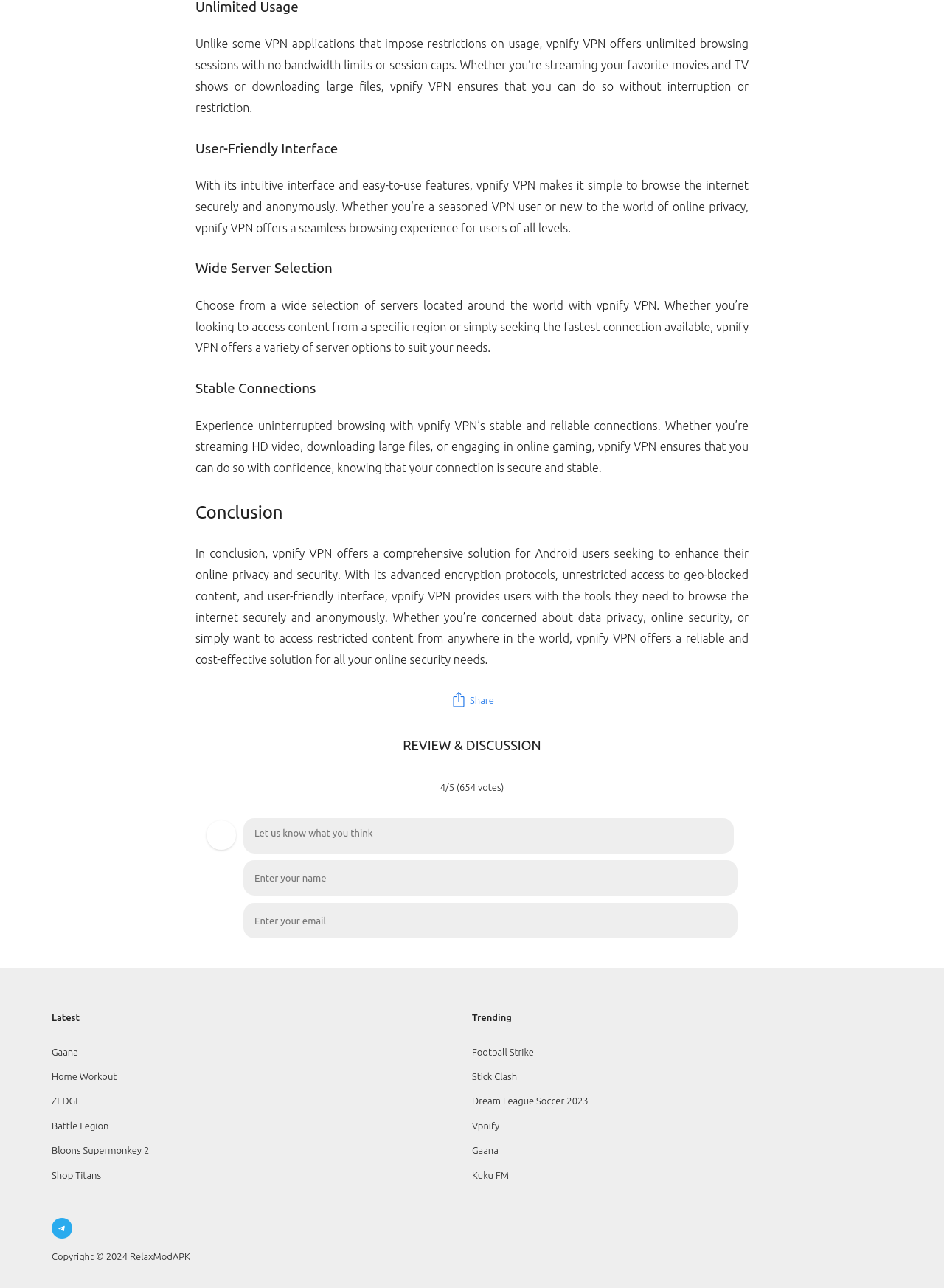Please identify the bounding box coordinates of where to click in order to follow the instruction: "Click the 'Submit' button".

[0.714, 0.734, 0.777, 0.753]